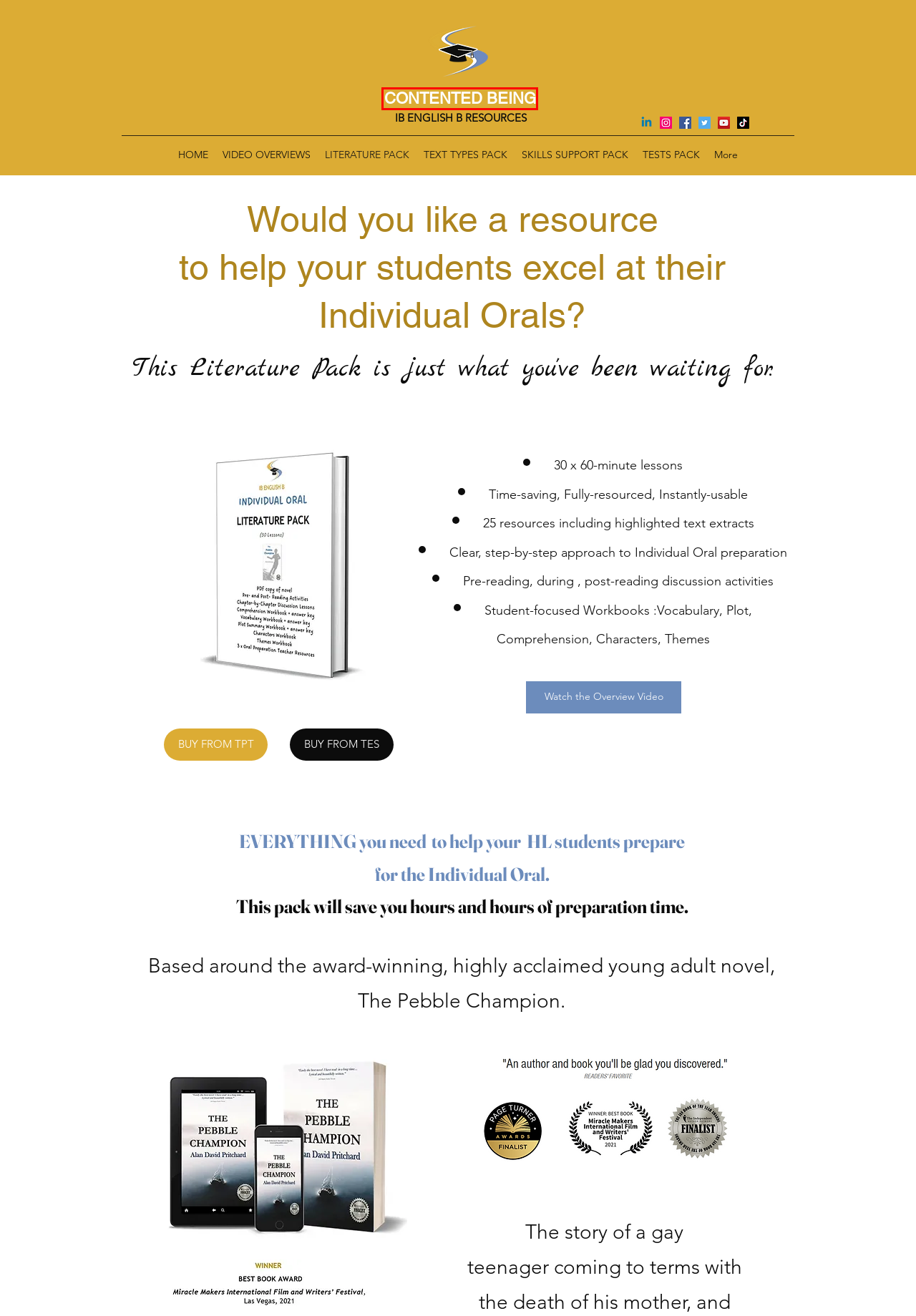Inspect the provided webpage screenshot, concentrating on the element within the red bounding box. Select the description that best represents the new webpage after you click the highlighted element. Here are the candidates:
A. IB English B Text Types Pack
B. IB English B Speaking and Listening Tests Pack
C. IB English B: HL LITERATURE PACK | Teaching Resources
D. IB English B Resources
E. HOME | Contented Being/IB English B  Resources
F. IB English B Skills Support Pack
G. VIDEO OVERVIEWS | Contented Being/ IB English B Text Types
H. HOME | Contented Being/IB English B Text Type resources

H